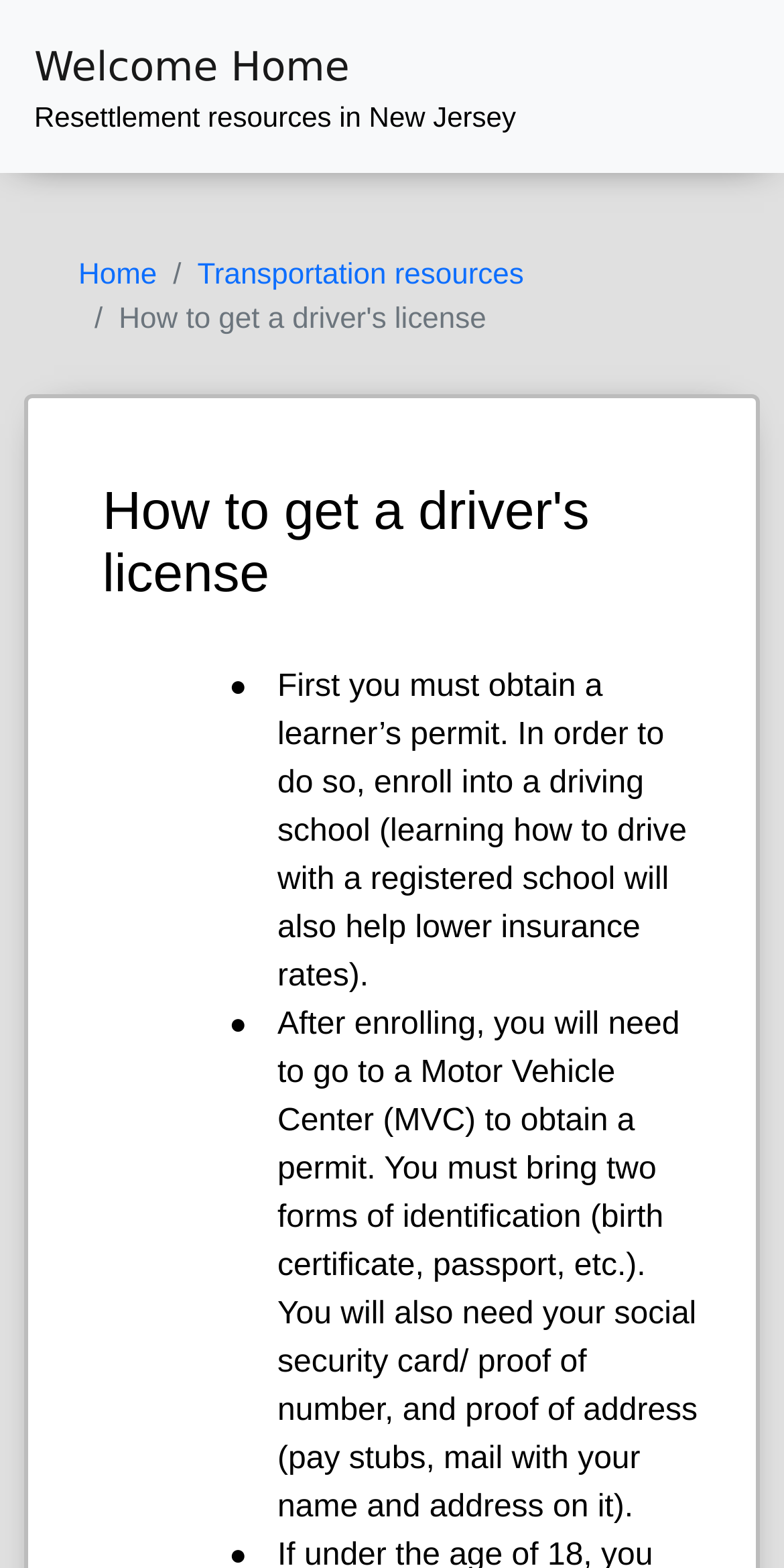Create a detailed summary of all the visual and textual information on the webpage.

The webpage is titled "Welcome Home" and appears to be a resource page for resettlement in New Jersey. At the top, there is a prominent link to "Welcome Home Resettlement resources in New Jersey" that spans almost two-thirds of the page width. Below this, a navigation breadcrumb is situated, containing two links: "Home" on the left and "Transportation resources" on the right.

Further down, a heading "How to get a driver's license" is centered on the page. Beneath this heading, there are two blocks of text that provide step-by-step instructions on obtaining a driver's license. The first block explains the need to enroll in a driving school to obtain a learner's permit, which can also help lower insurance rates. The second block details the required documents, including identification, social security proof, and proof of address, to bring to a Motor Vehicle Center (MVC) to obtain the permit. These text blocks are positioned side by side, taking up most of the page width.